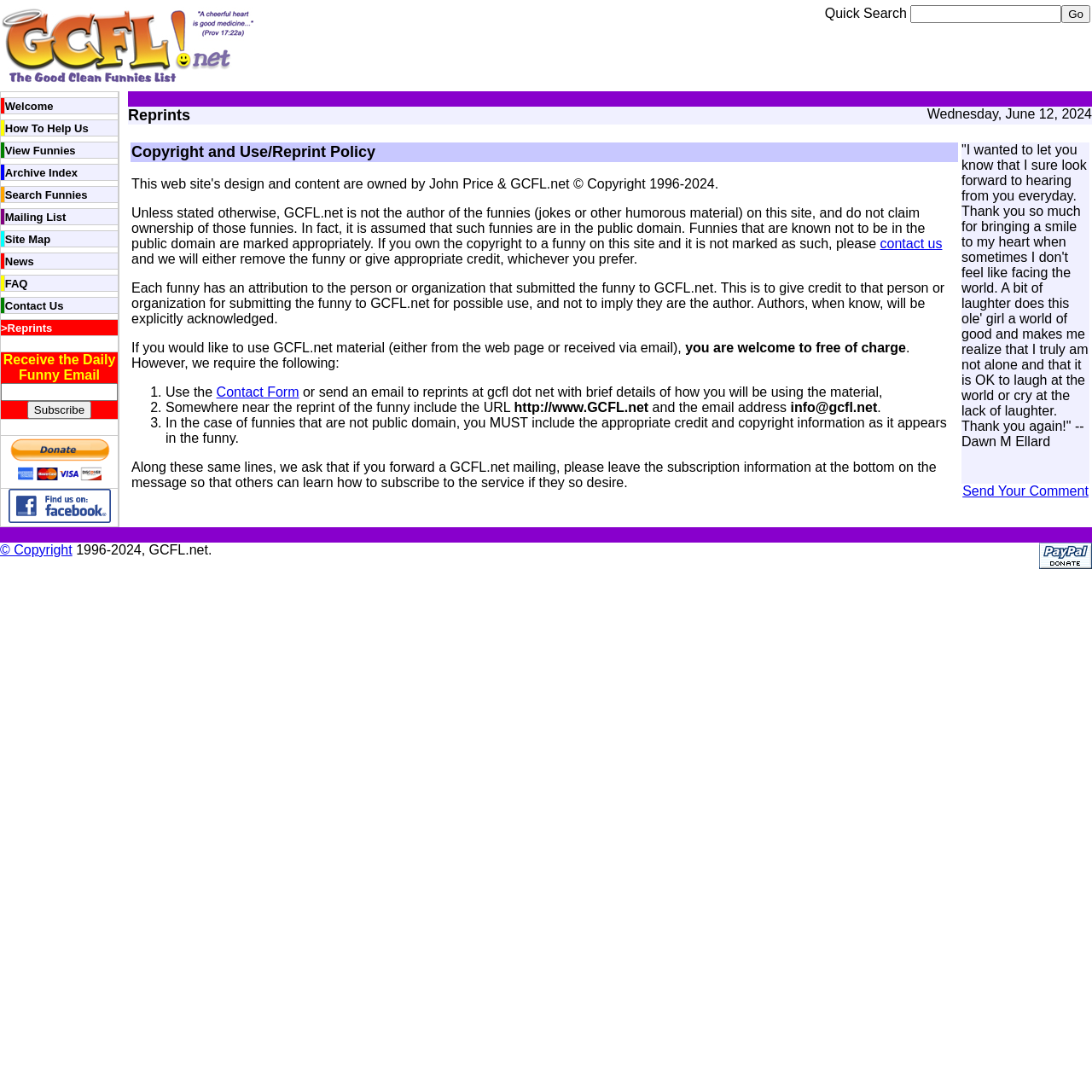Determine the bounding box coordinates for the region that must be clicked to execute the following instruction: "View the archive index".

[0.004, 0.151, 0.071, 0.164]